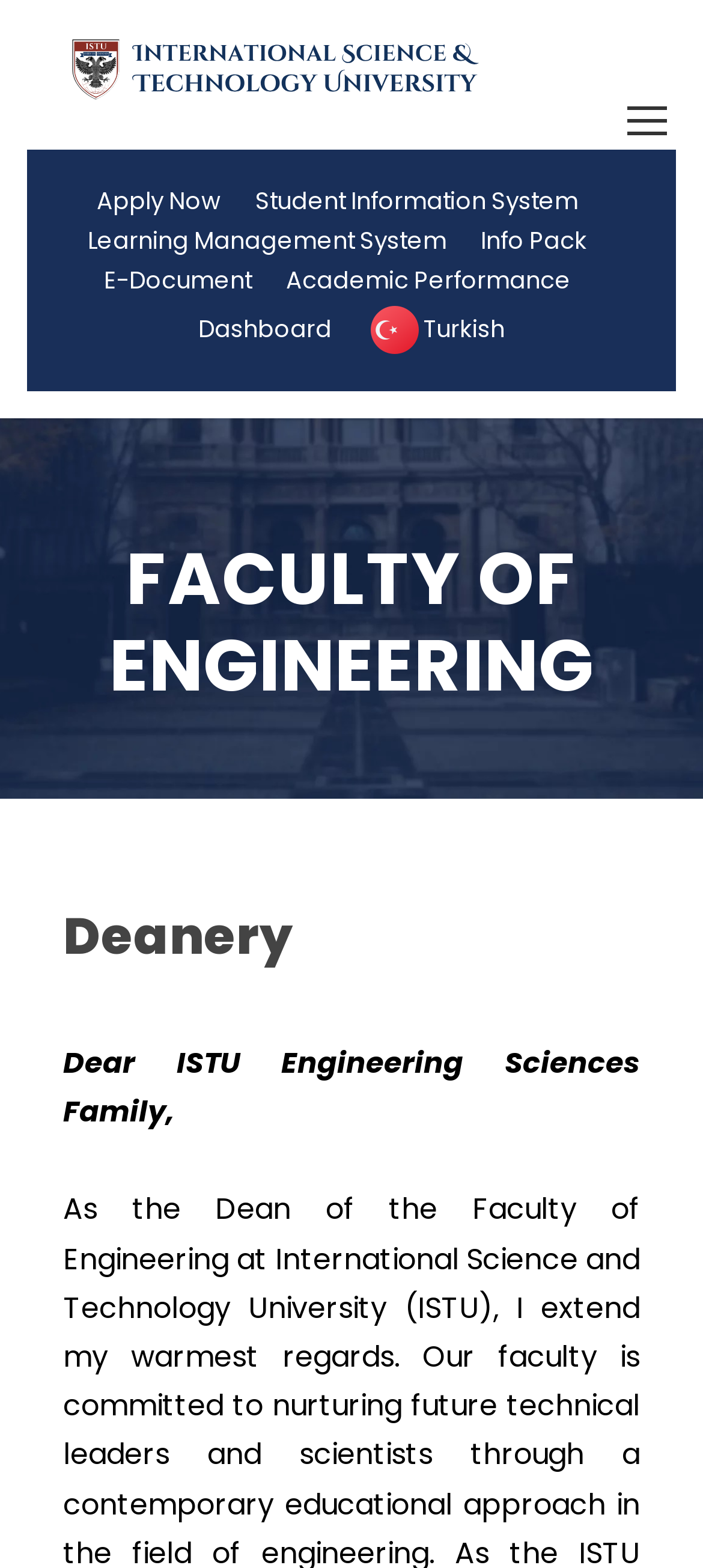Determine the bounding box coordinates of the UI element that matches the following description: "Apply Now". The coordinates should be four float numbers between 0 and 1 in the format [left, top, right, bottom].

[0.137, 0.117, 0.314, 0.16]